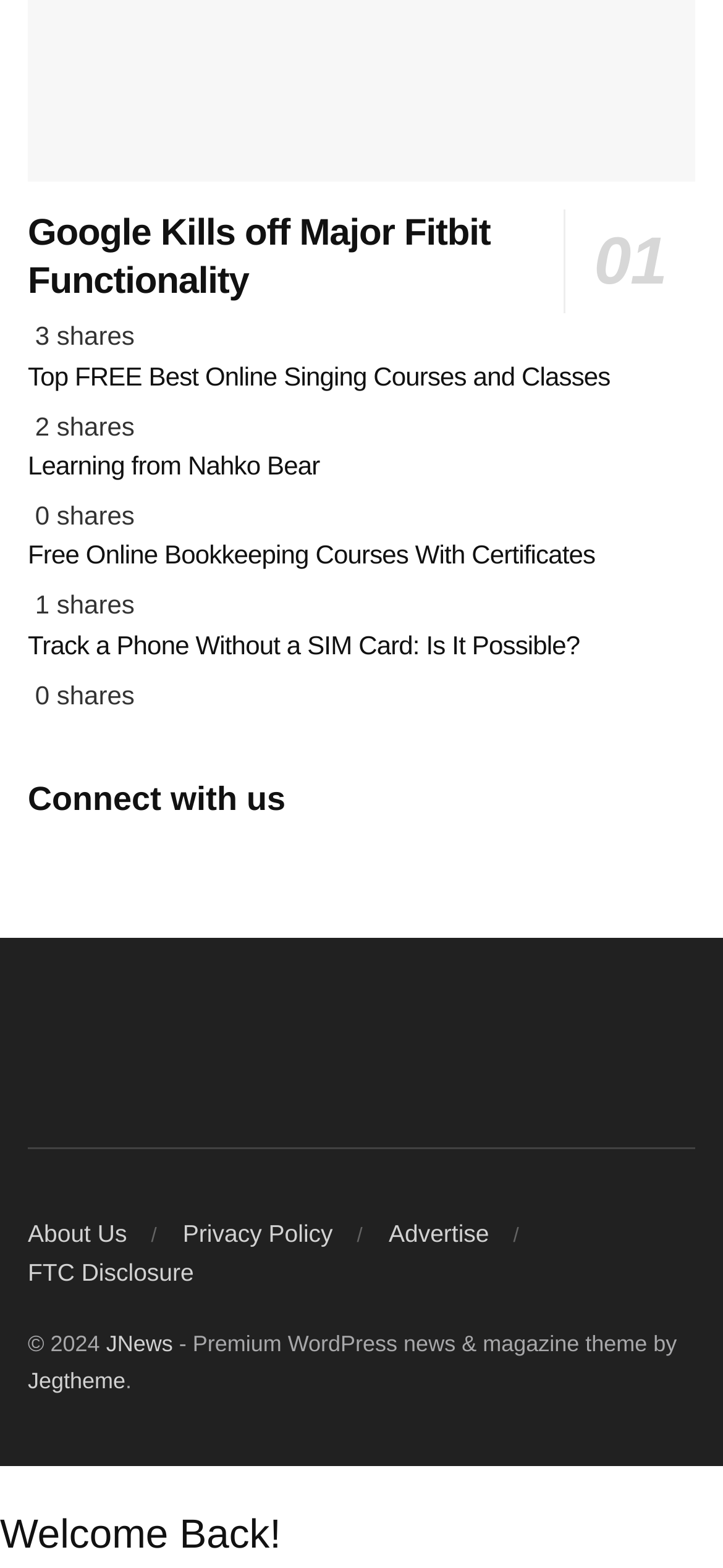Kindly determine the bounding box coordinates for the area that needs to be clicked to execute this instruction: "Click on '01 Google Kills off Major Fitbit Functionality'".

[0.038, 0.136, 0.678, 0.193]